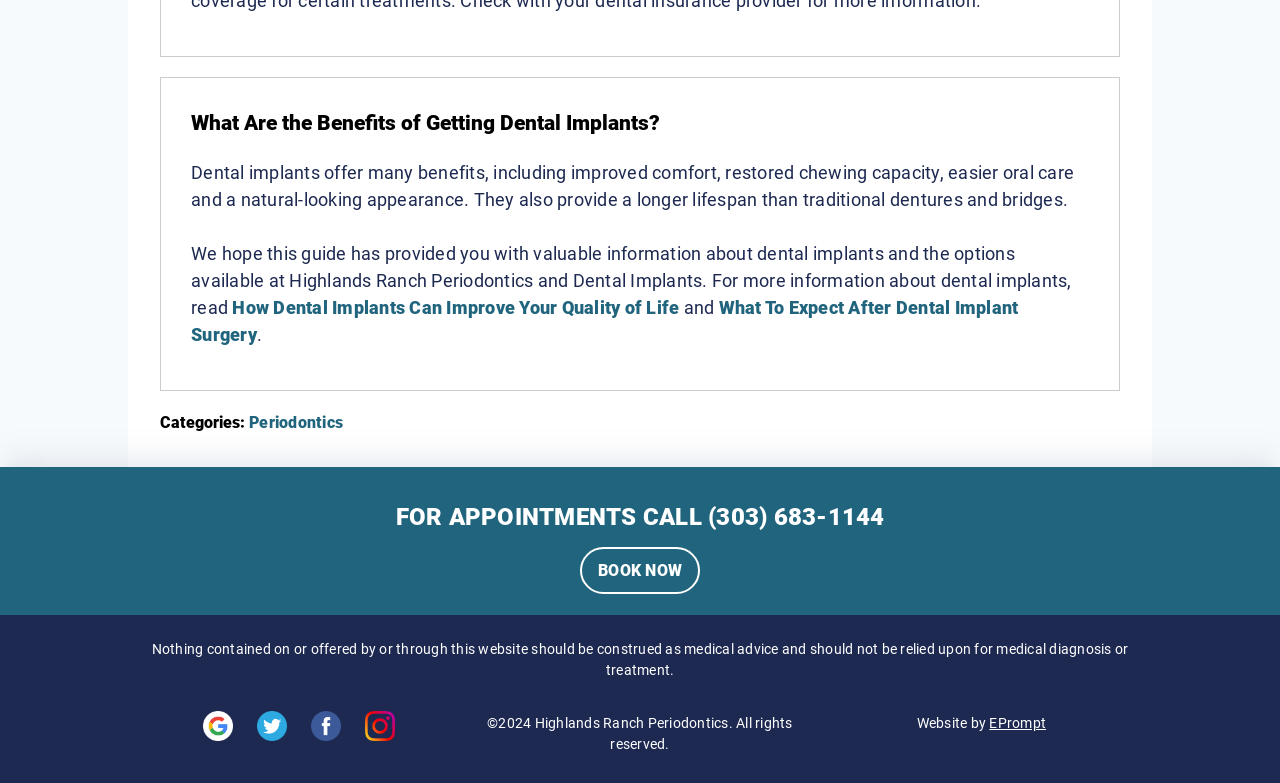What is the purpose of the 'BOOK NOW' button?
Please answer the question with as much detail as possible using the screenshot.

The 'BOOK NOW' button is likely used to book an appointment at Highlands Ranch Periodontics, as it is placed near the phone number for appointments and the text 'FOR APPOINTMENTS CALL'.